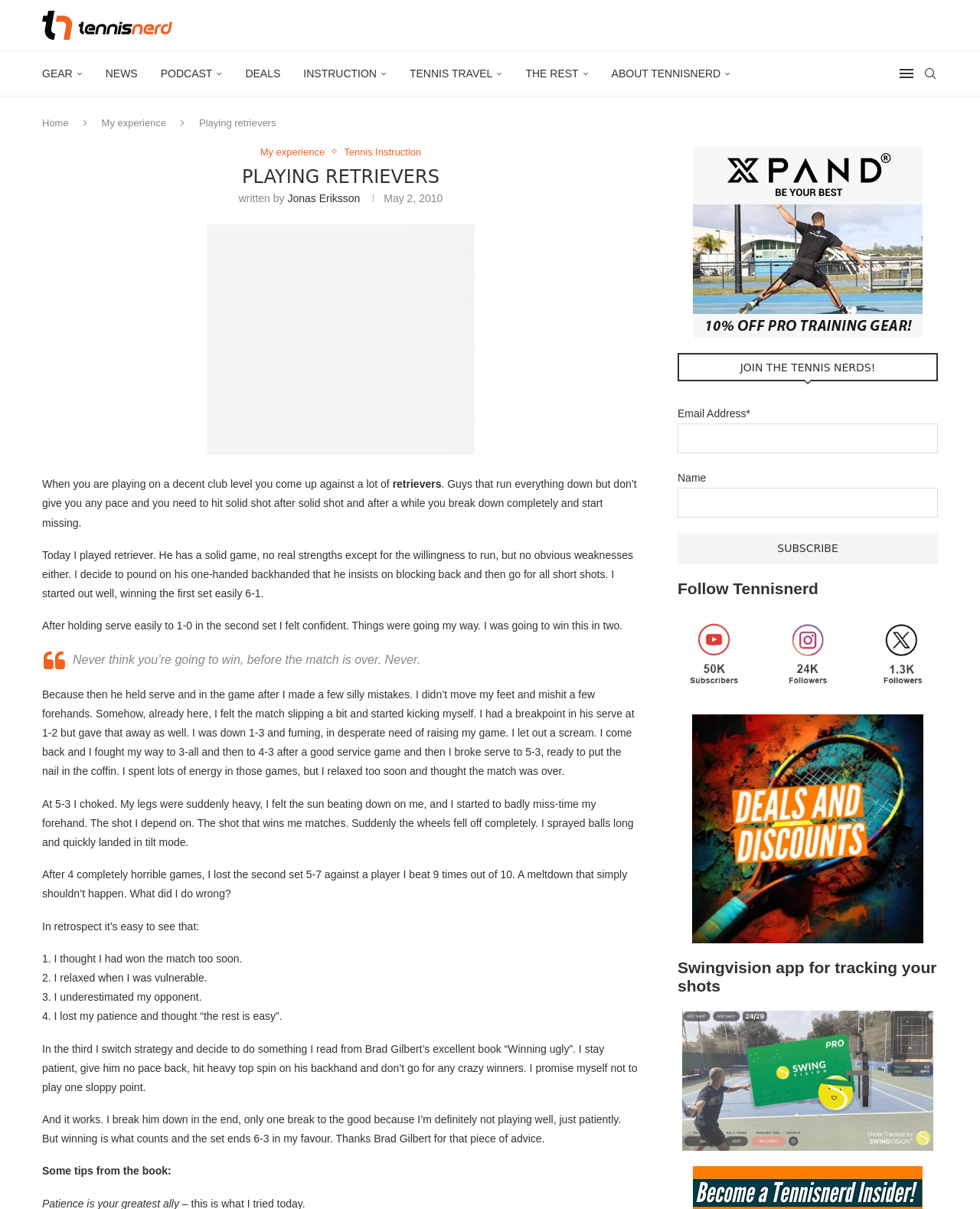Utilize the details in the image to give a detailed response to the question: How many links are there in the top navigation bar?

The top navigation bar contains links to GEAR, NEWS, PODCAST, DEALS, INSTRUCTION, TENNIS TRAVEL, and THE REST, which makes a total of 7 links.